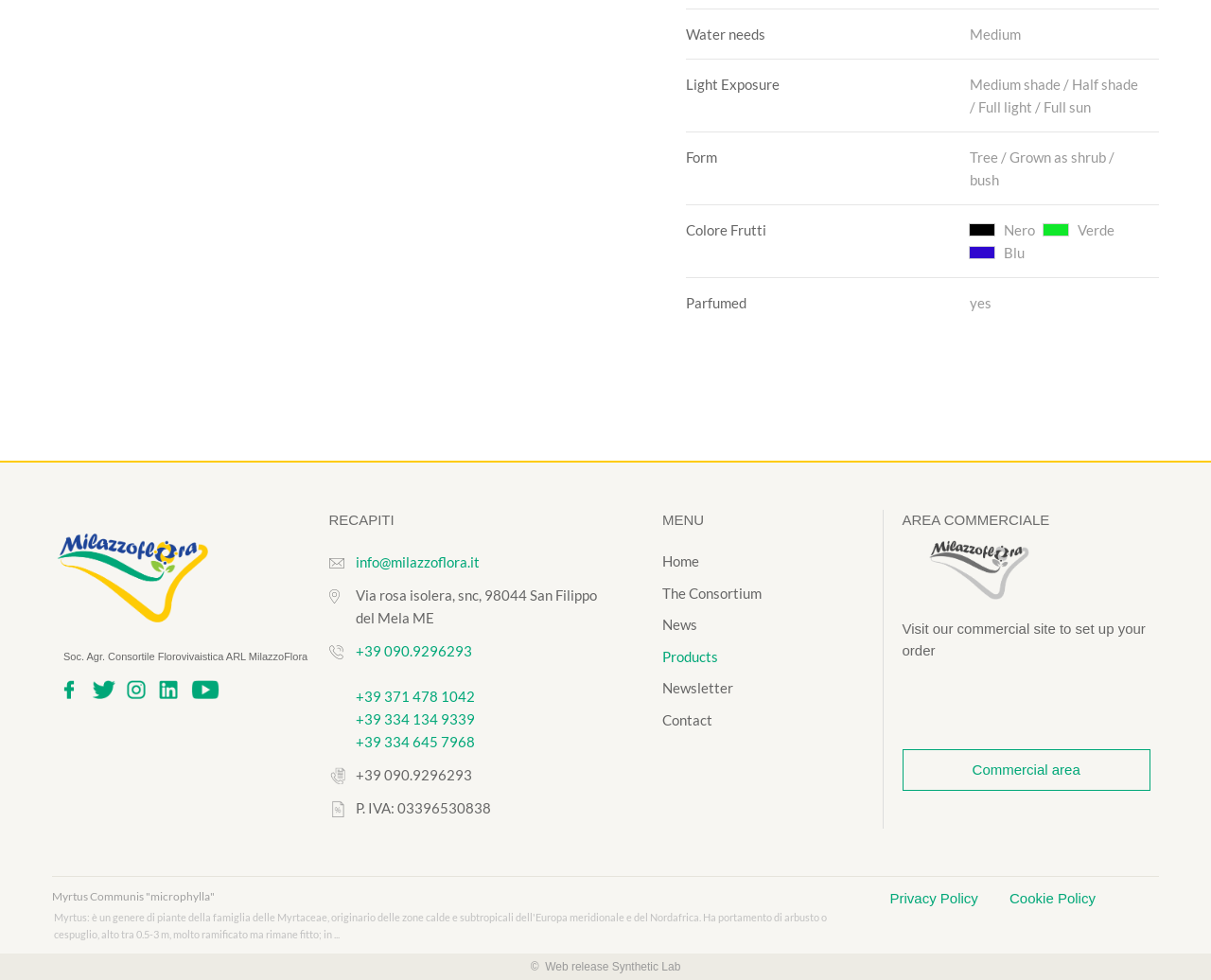Predict the bounding box of the UI element based on this description: "+39 371 478 1042".

[0.293, 0.702, 0.392, 0.719]